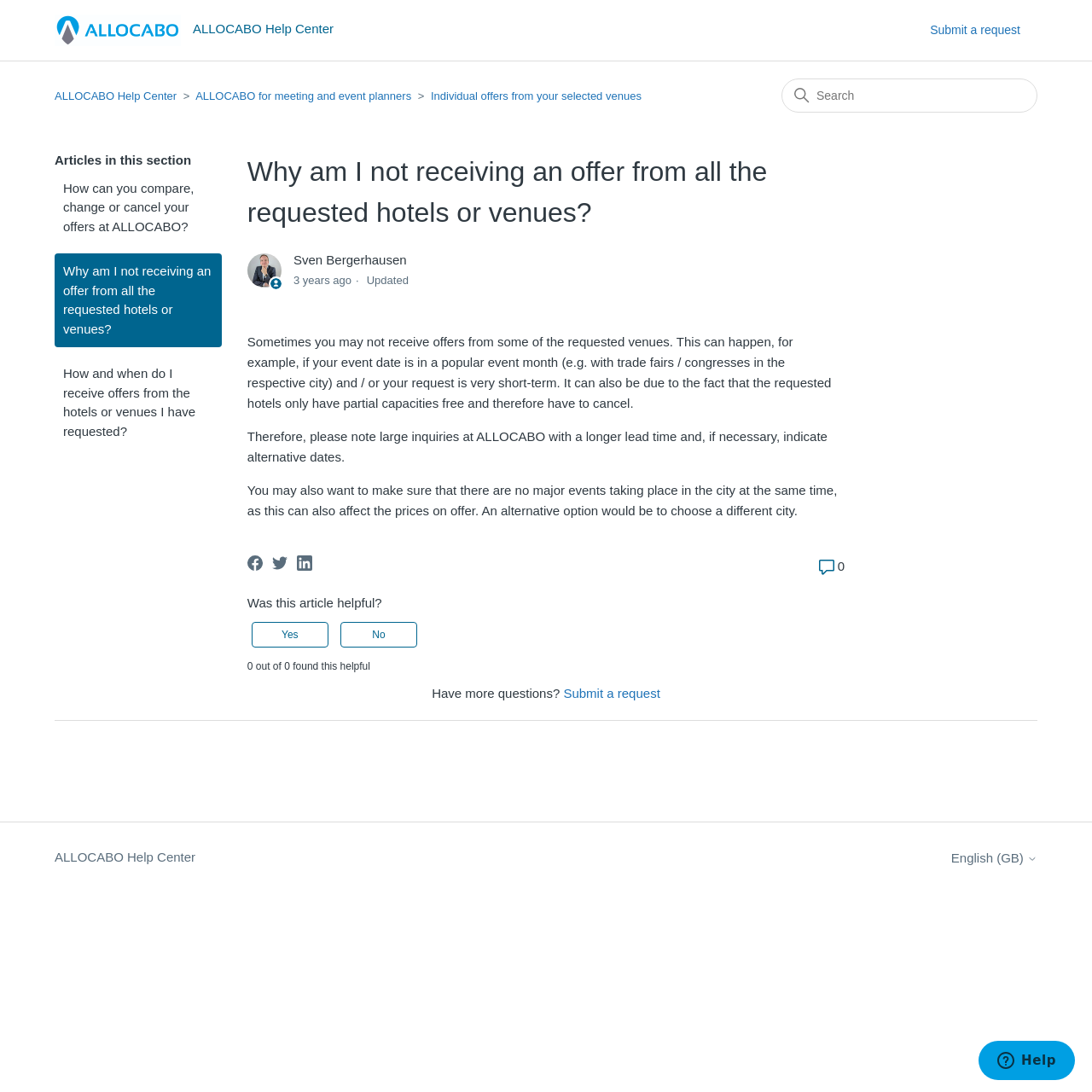Provide a single word or phrase answer to the question: 
What is the recommended action for large inquiries?

Make sure to indicate alternative dates